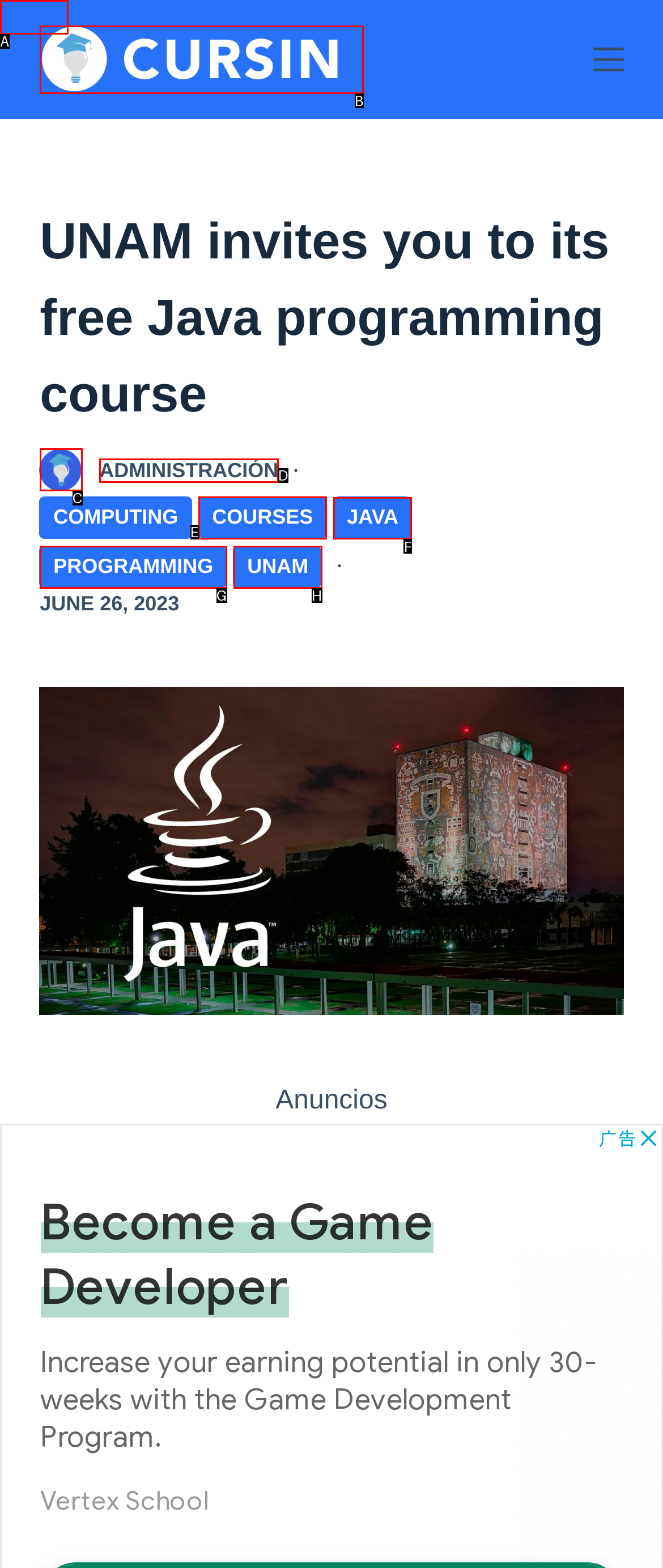Which lettered option should I select to achieve the task: Click the 'JAVA' link according to the highlighted elements in the screenshot?

F